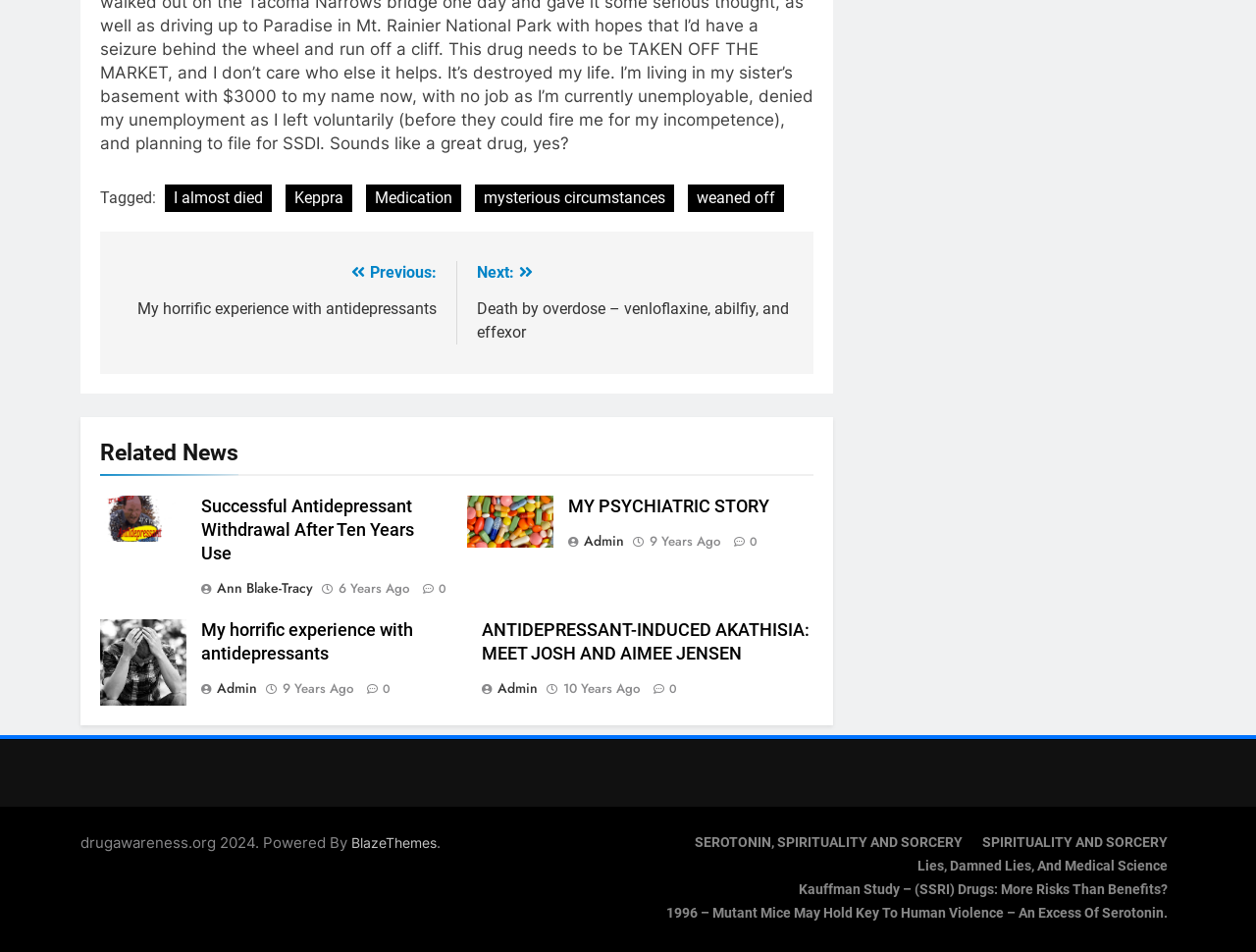Please provide the bounding box coordinates for the element that needs to be clicked to perform the instruction: "Read 'Successful Antidepressant Withdrawal After Ten Years Use'". The coordinates must consist of four float numbers between 0 and 1, formatted as [left, top, right, bottom].

[0.16, 0.522, 0.33, 0.592]